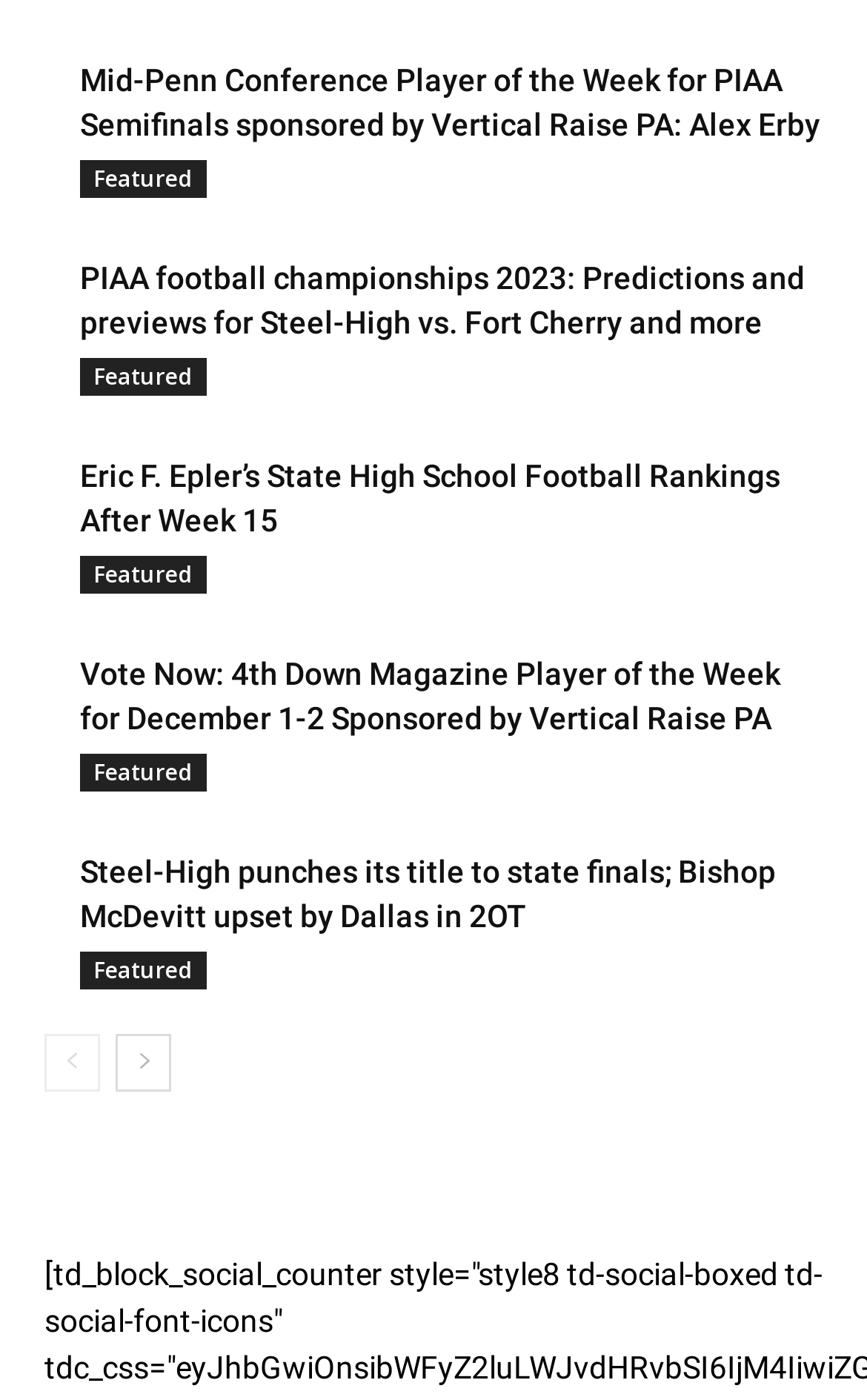What is the topic of the webpage?
Using the image, give a concise answer in the form of a single word or short phrase.

High school football